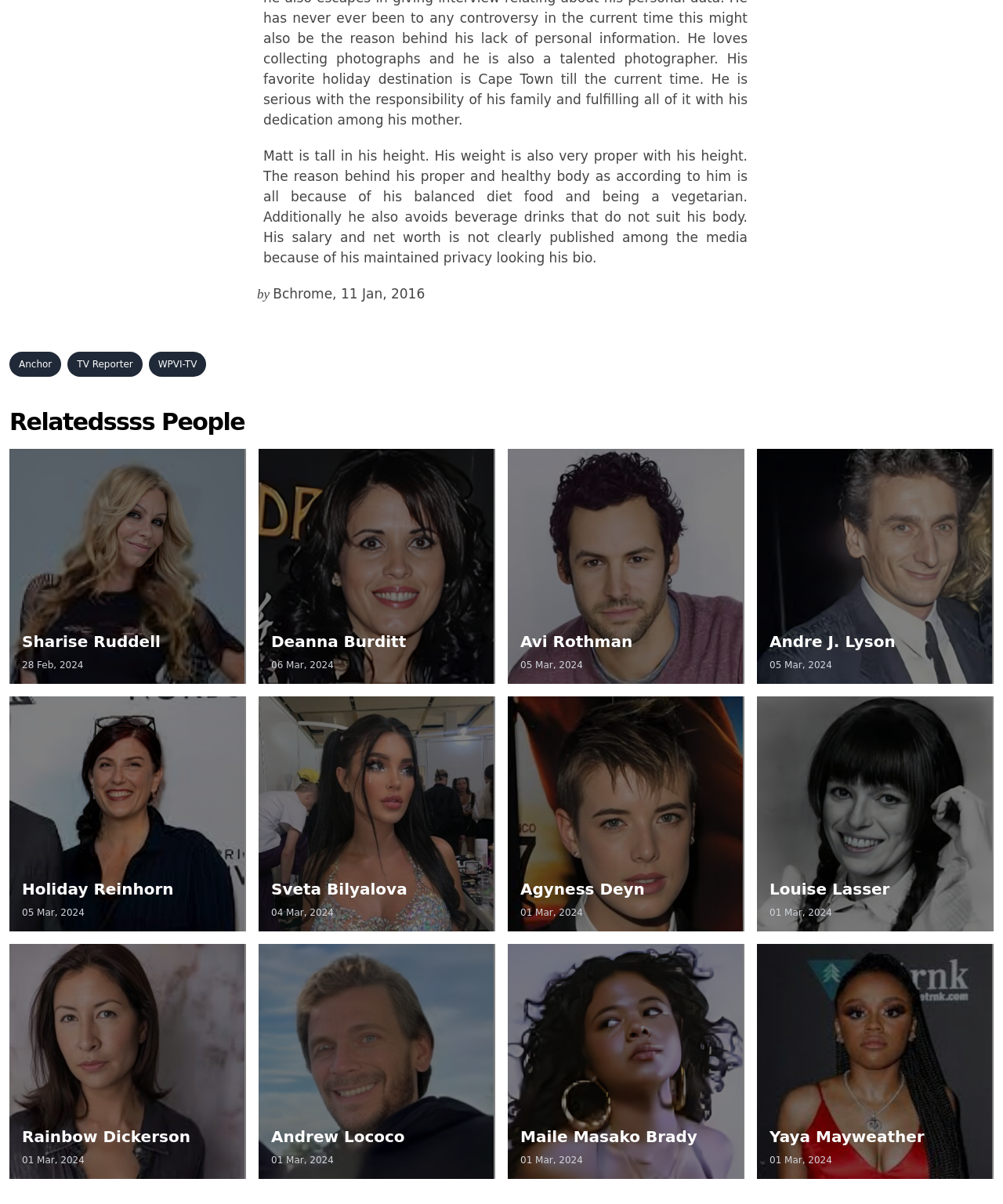Identify the bounding box coordinates of the element to click to follow this instruction: 'Click on TV Reporter'. Ensure the coordinates are four float values between 0 and 1, provided as [left, top, right, bottom].

[0.067, 0.292, 0.142, 0.313]